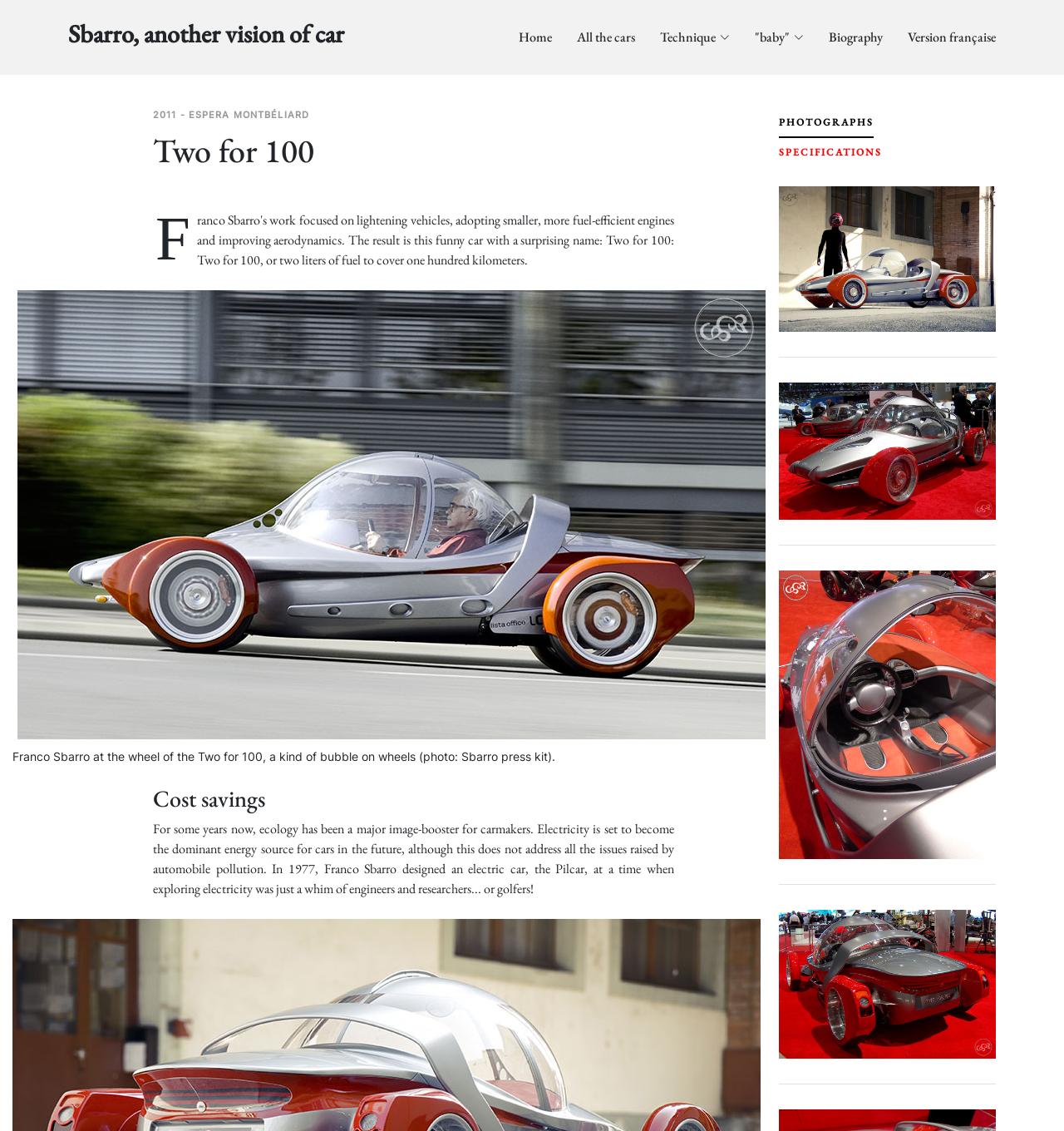Identify the main title of the webpage and generate its text content.

Sbarro, another vision of car